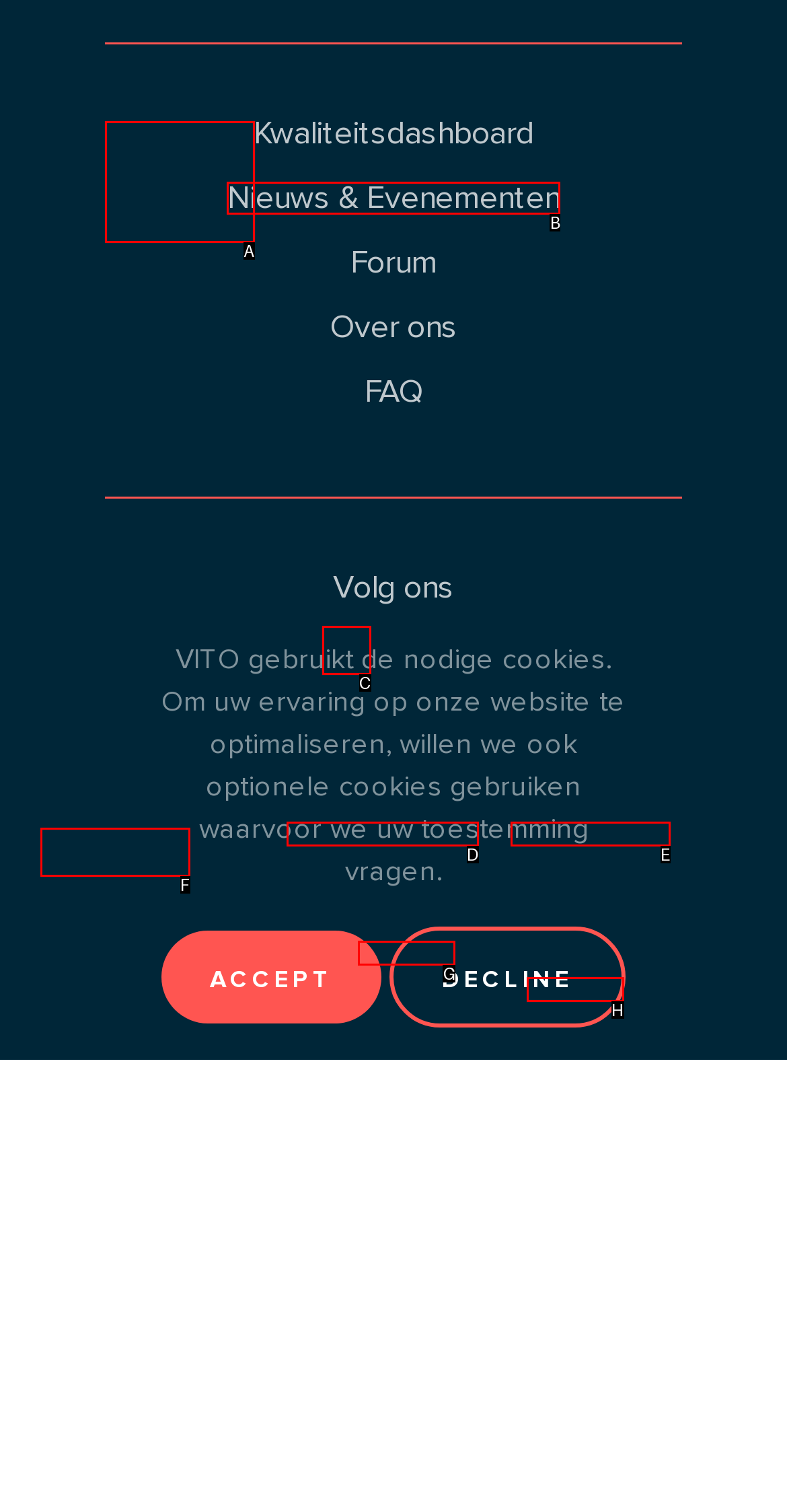Which lettered UI element aligns with this description: Privacyverklaring
Provide your answer using the letter from the available choices.

D